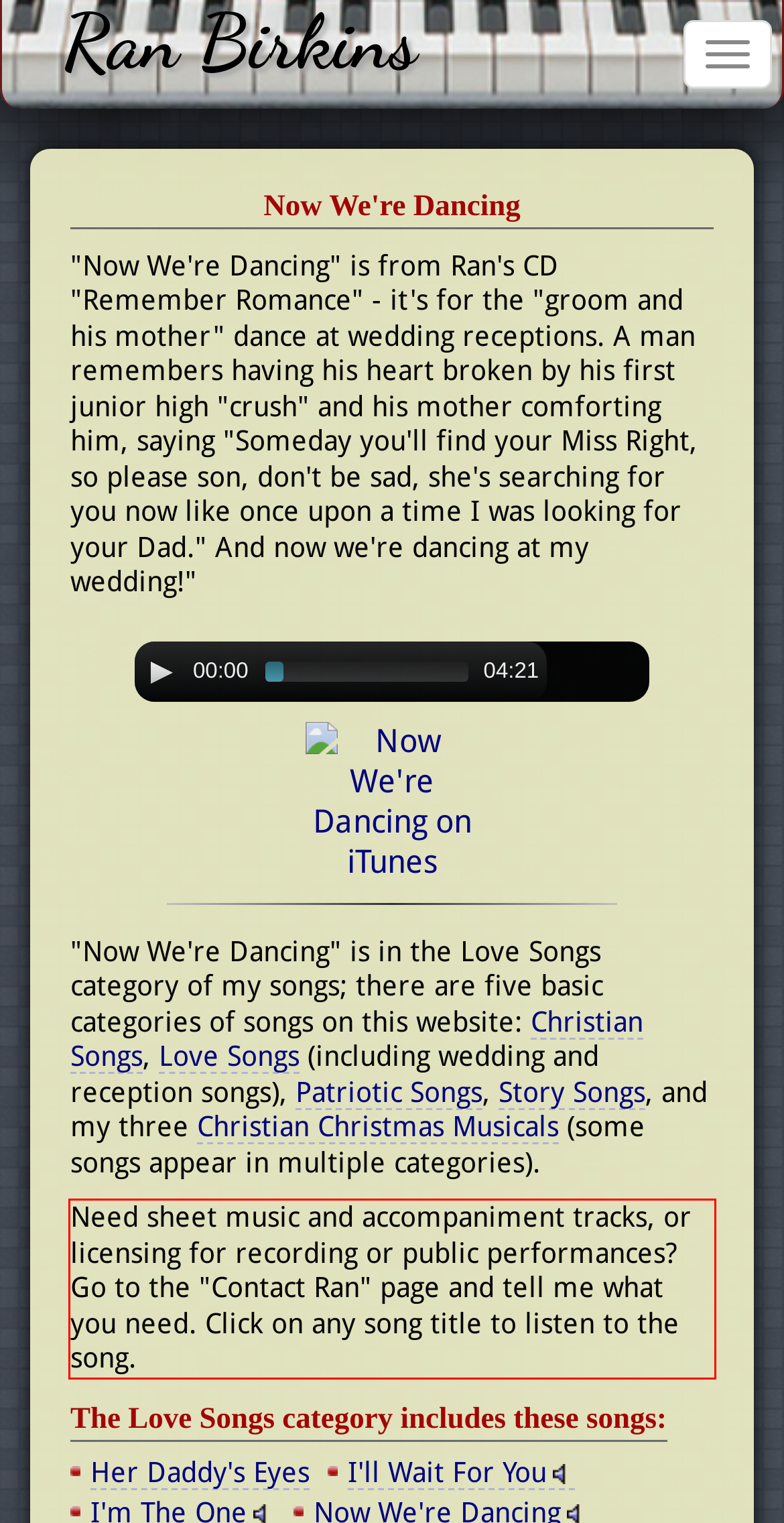Given a screenshot of a webpage, identify the red bounding box and perform OCR to recognize the text within that box.

Need sheet music and accompaniment tracks, or licensing for recording or public performances? Go to the "Contact Ran" page and tell me what you need. Click on any song title to listen to the song.